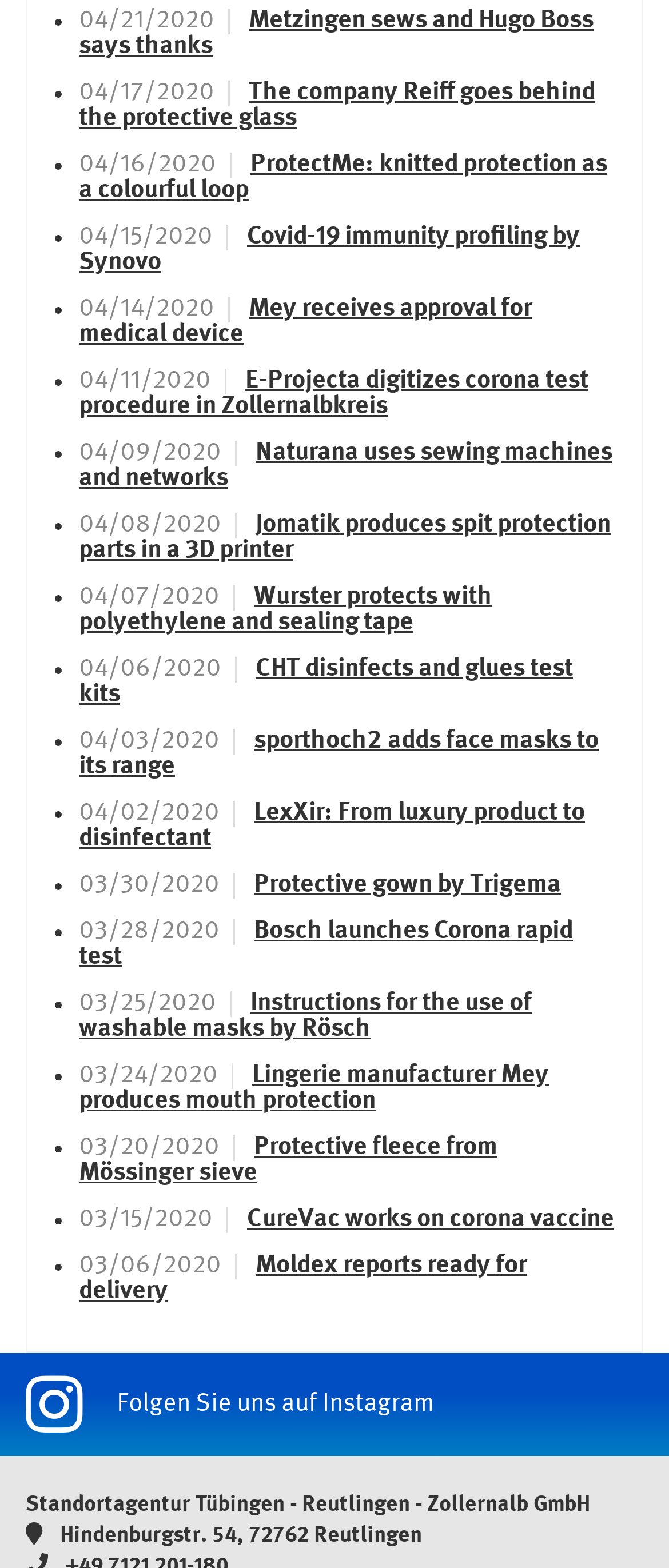Determine the bounding box coordinates for the HTML element described here: "Protective gown by Trigema".

[0.379, 0.556, 0.838, 0.573]